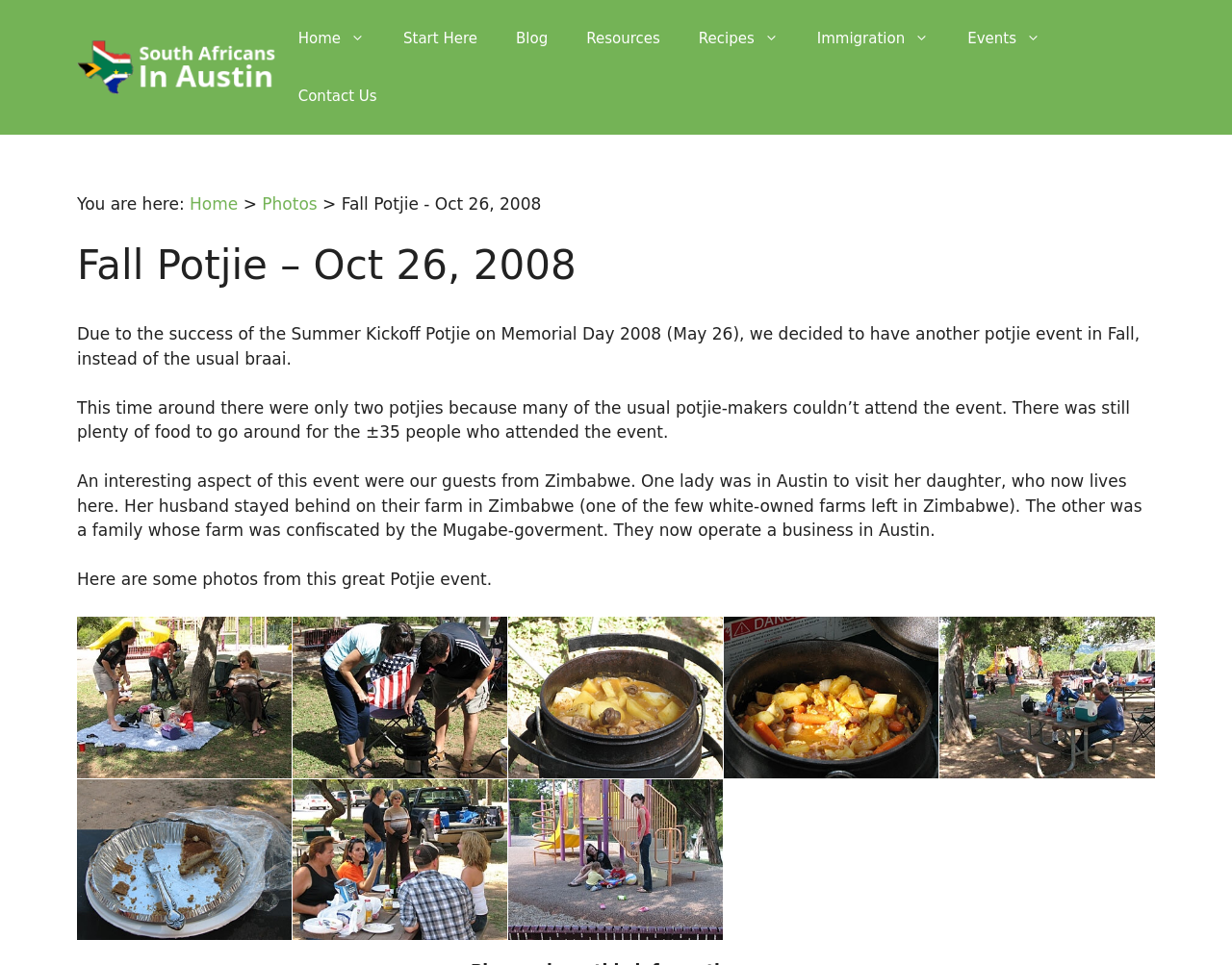Could you highlight the region that needs to be clicked to execute the instruction: "View the 'Photos' page"?

[0.213, 0.201, 0.258, 0.221]